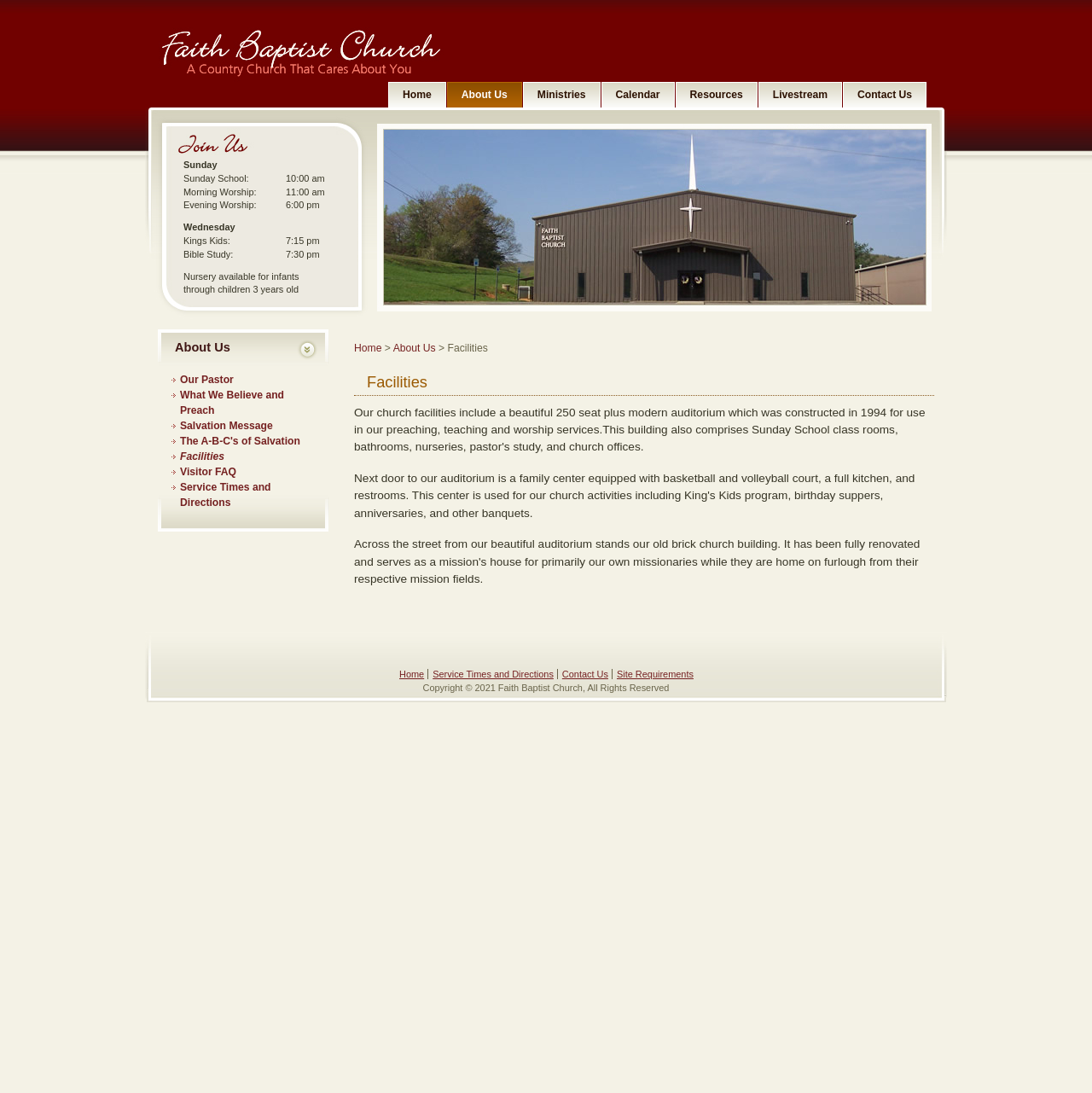What is the purpose of the old brick church building?
Please craft a detailed and exhaustive response to the question.

I inferred the purpose of the old brick church building by reading the text in the LayoutTableCell element, which states that it 'serves as a mission's house for primarily our own missionaries while they are home on furlough from their respective mission fields'.